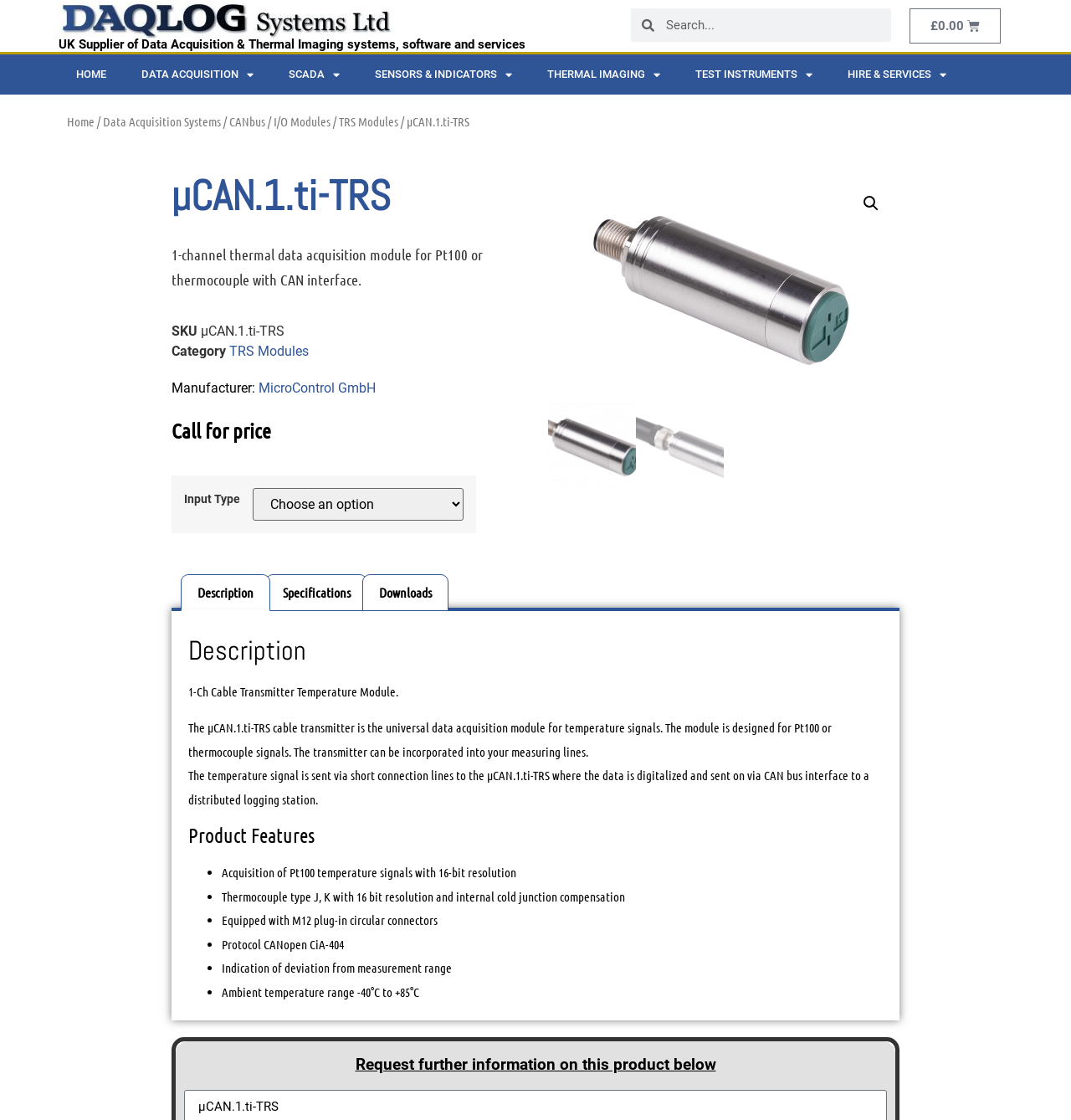Locate the bounding box coordinates of the clickable part needed for the task: "Go to home page".

[0.055, 0.049, 0.116, 0.084]